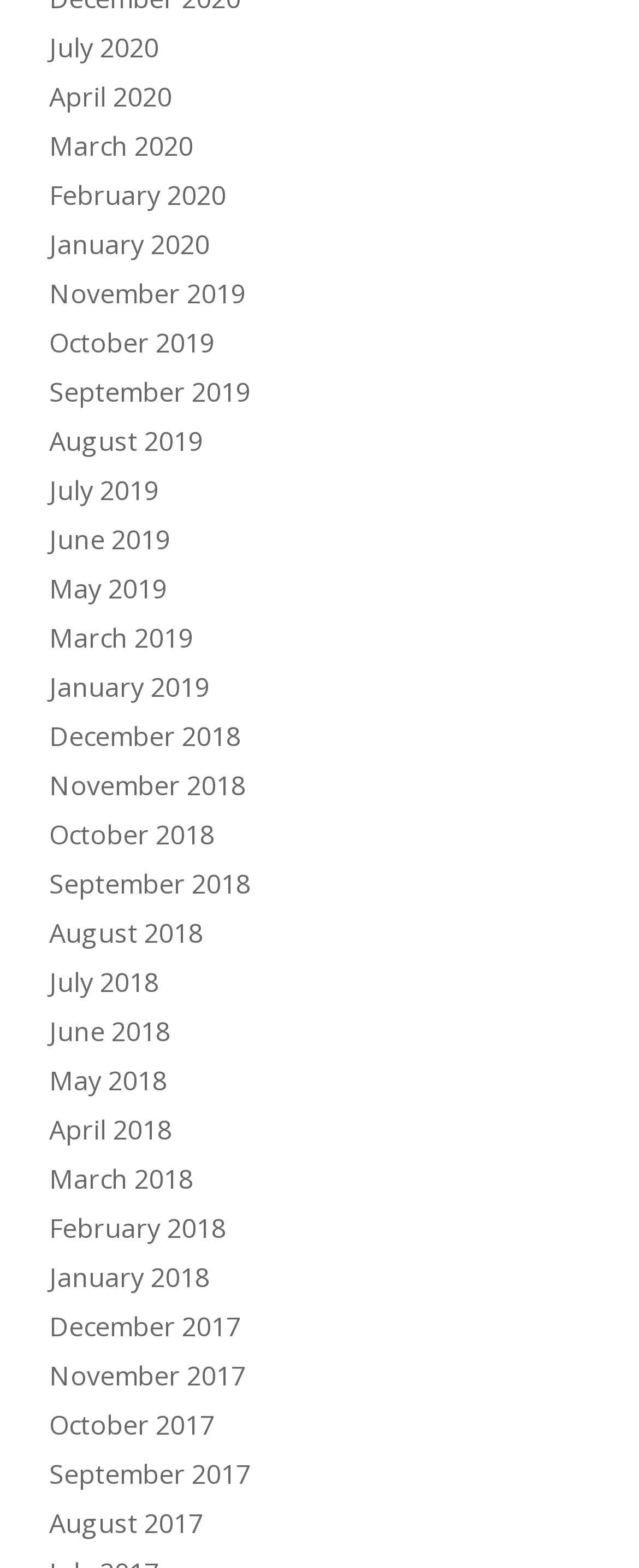Please give a one-word or short phrase response to the following question: 
How many links are there in the first row?

4